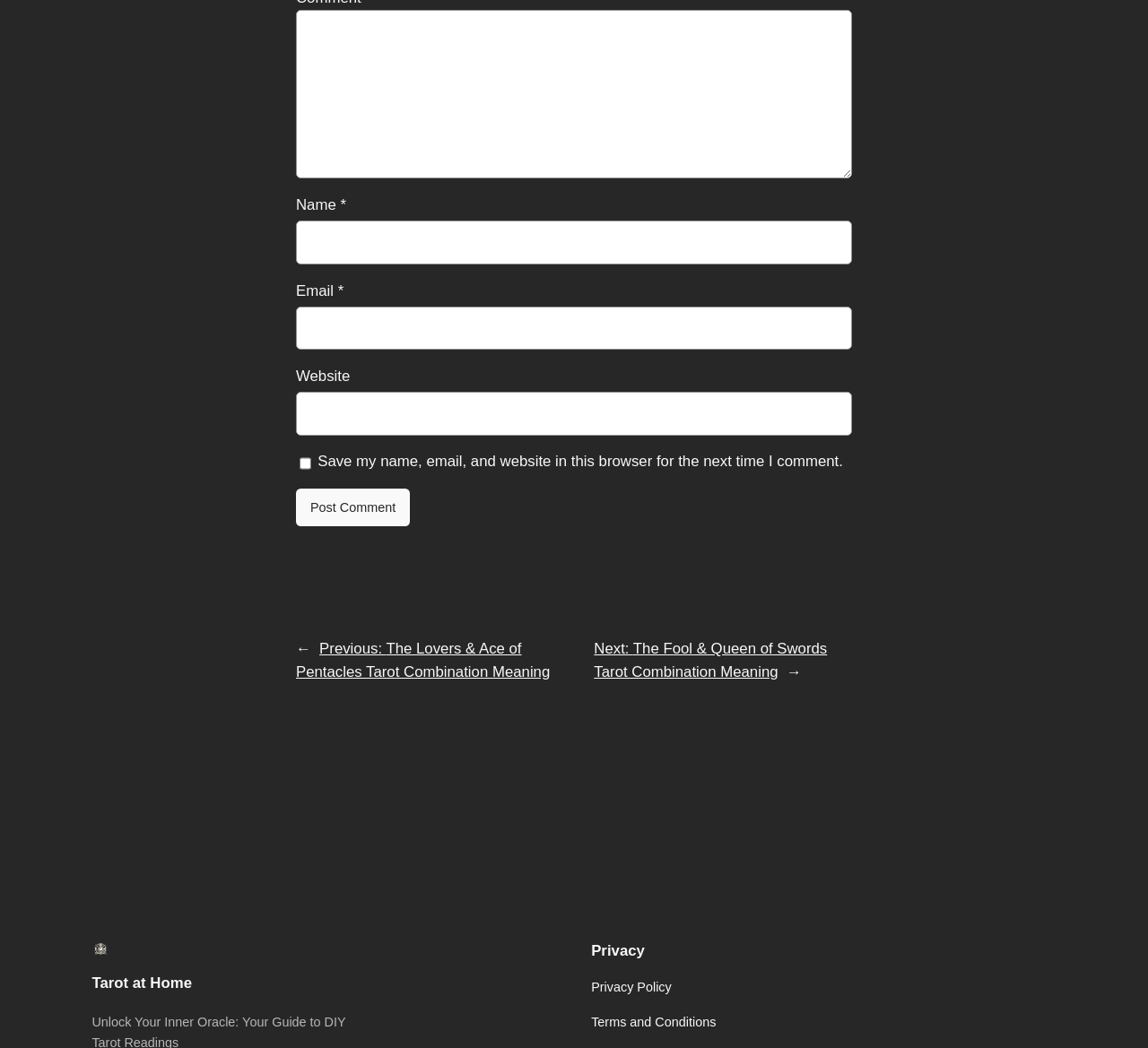What is the name of the website?
Examine the image and provide an in-depth answer to the question.

I found a link element with the text 'Tarot at Home', which is likely the name of the website.